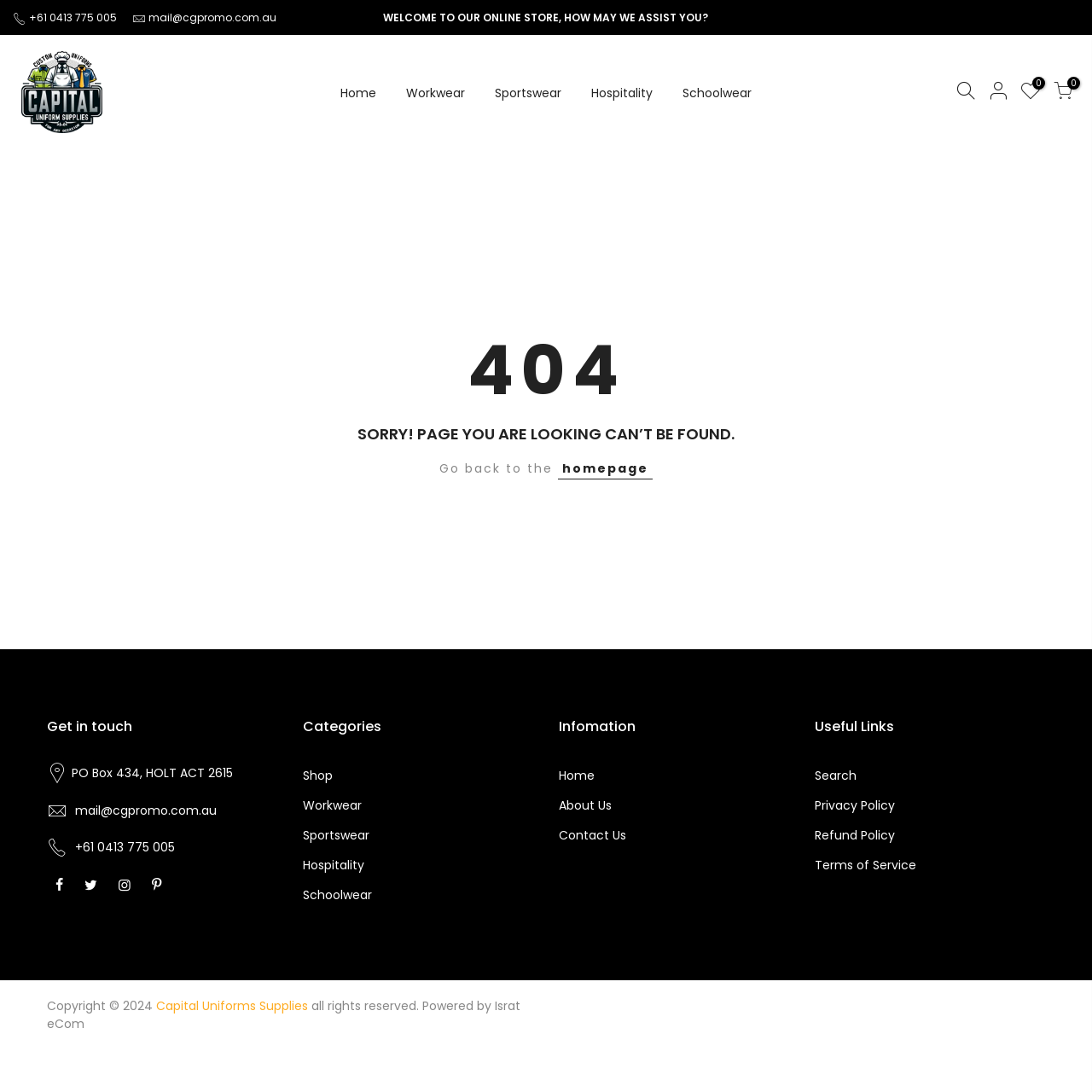Highlight the bounding box coordinates of the element you need to click to perform the following instruction: "Get in touch with the company."

[0.043, 0.657, 0.254, 0.675]